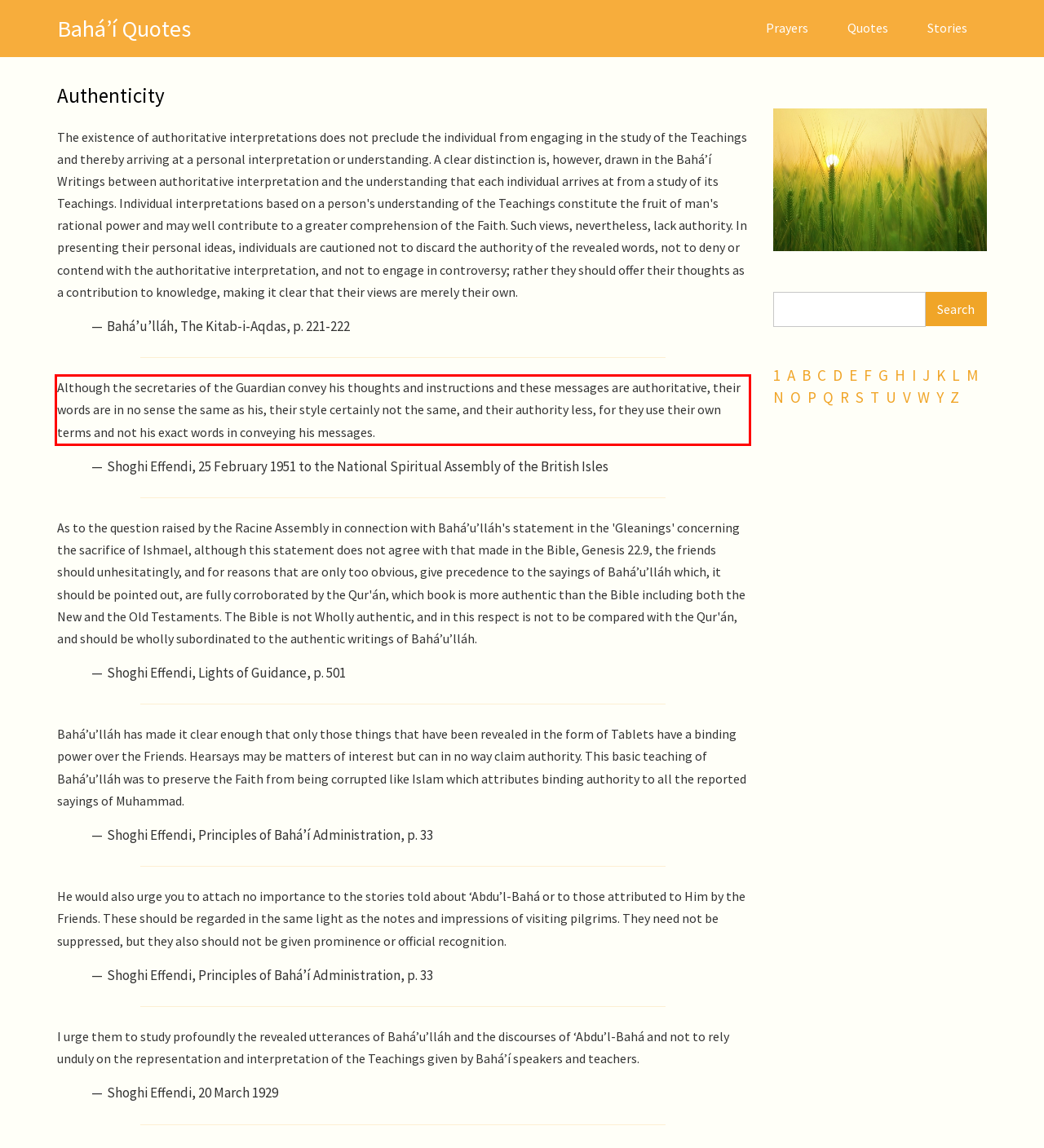You are given a webpage screenshot with a red bounding box around a UI element. Extract and generate the text inside this red bounding box.

Although the secretaries of the Guardian convey his thoughts and instructions and these messages are authoritative, their words are in no sense the same as his, their style certainly not the same, and their authority less, for they use their own terms and not his exact words in conveying his messages.